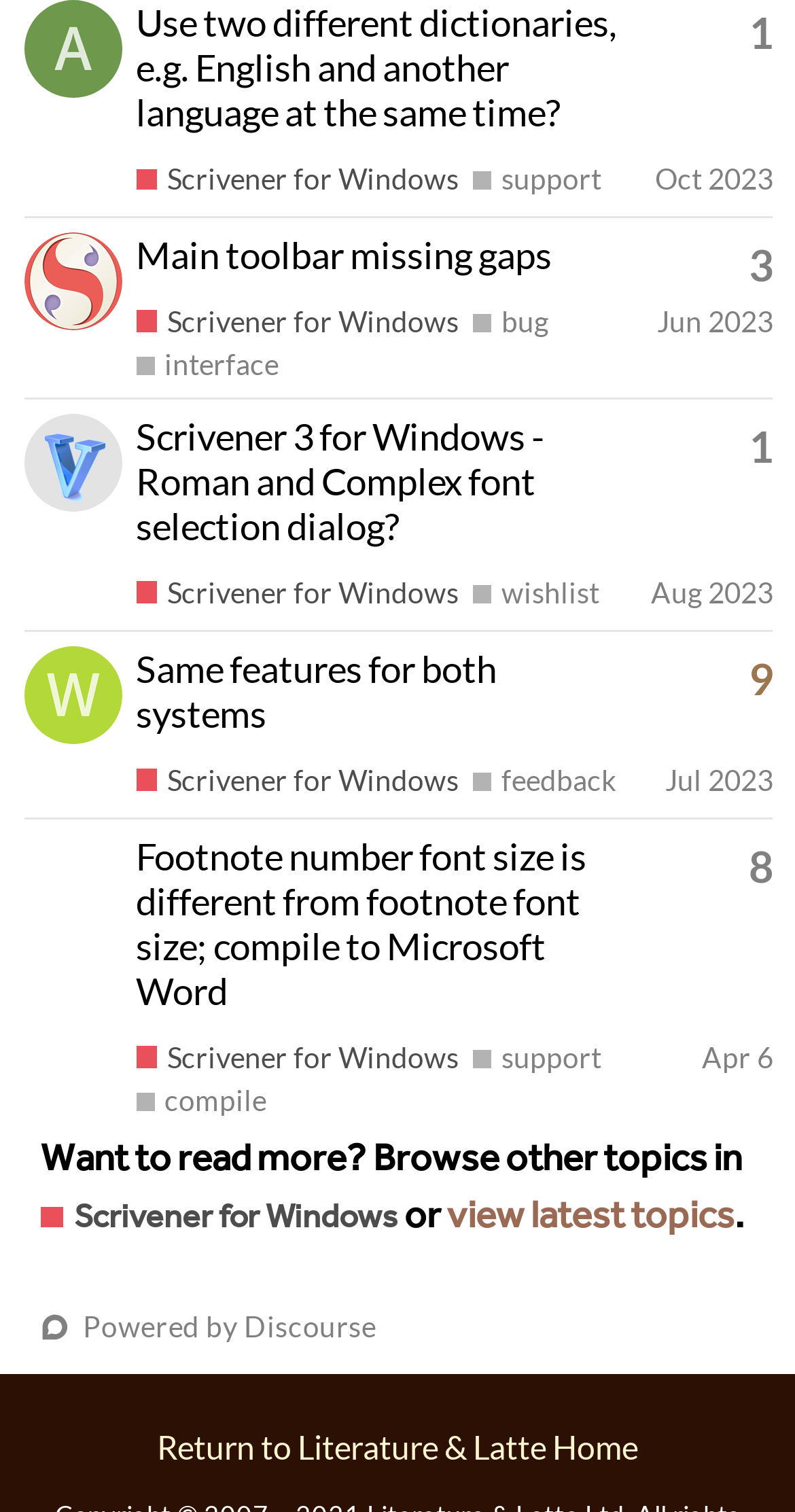What is the name of the person who started the topic 'Footnote number font size is different from footnote font size; compile to Microsoft Word'?
Identify the answer in the screenshot and reply with a single word or phrase.

staceylcummings